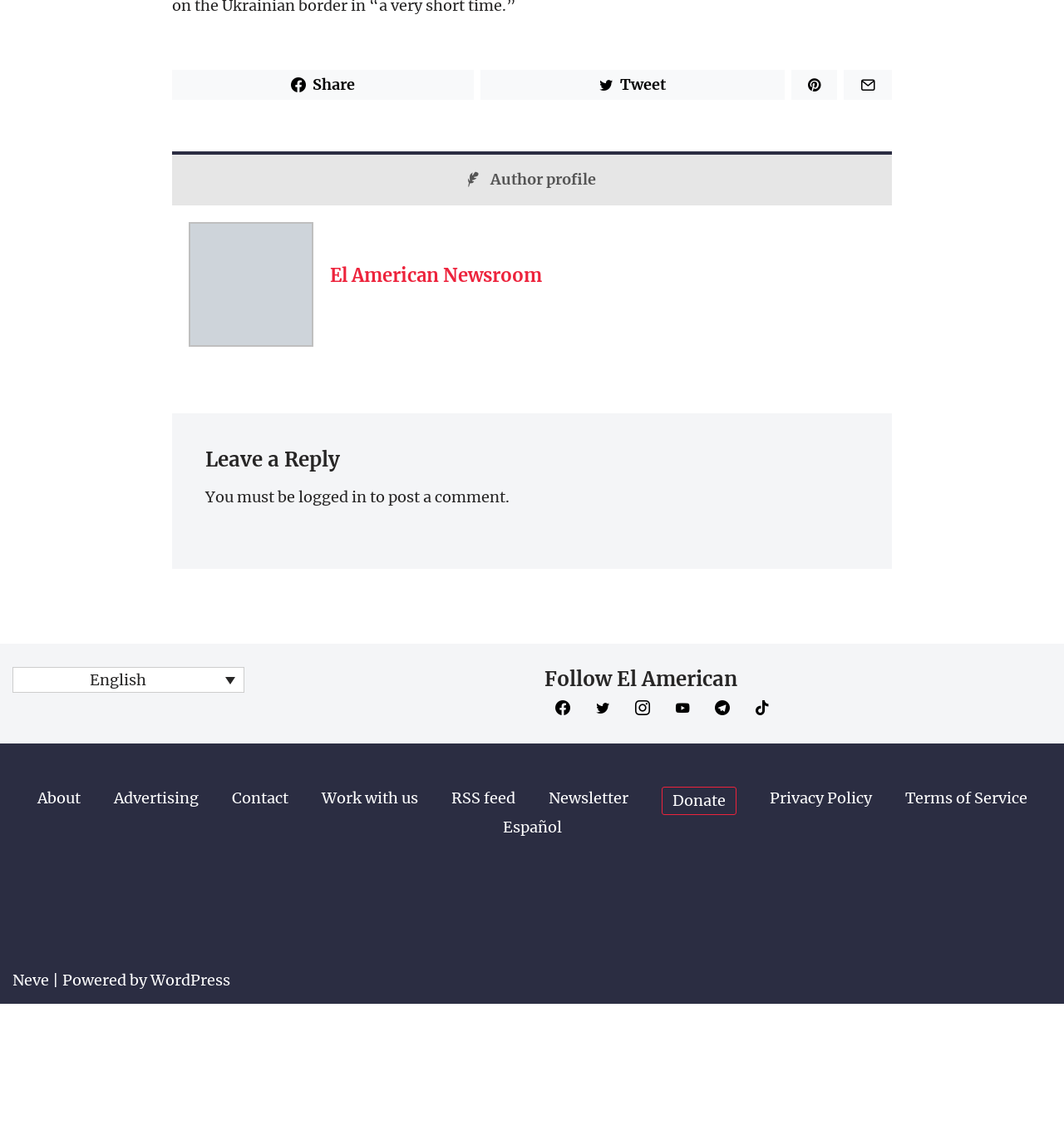Determine the bounding box coordinates of the clickable area required to perform the following instruction: "Share on social media". The coordinates should be represented as four float numbers between 0 and 1: [left, top, right, bottom].

[0.162, 0.061, 0.445, 0.087]